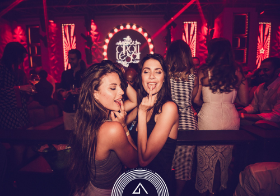Offer a detailed narrative of the scene shown in the image.

The image captures a lively scene from a nightclub, showcasing two women enjoying their night out. They strike playful poses with cheeky expressions, surrounded by an energetic crowd. Bright red lighting sets a vibrant atmosphere, with the illuminated backdrop featuring decorative elements that enhance the festive mood. The overall vibe suggests a celebration, emphasizing the pleasure and excitement of nightlife in London. This setting aligns perfectly with the theme of exploring effective strategies to access exclusive clubs and fully enjoy gatherings in the city.